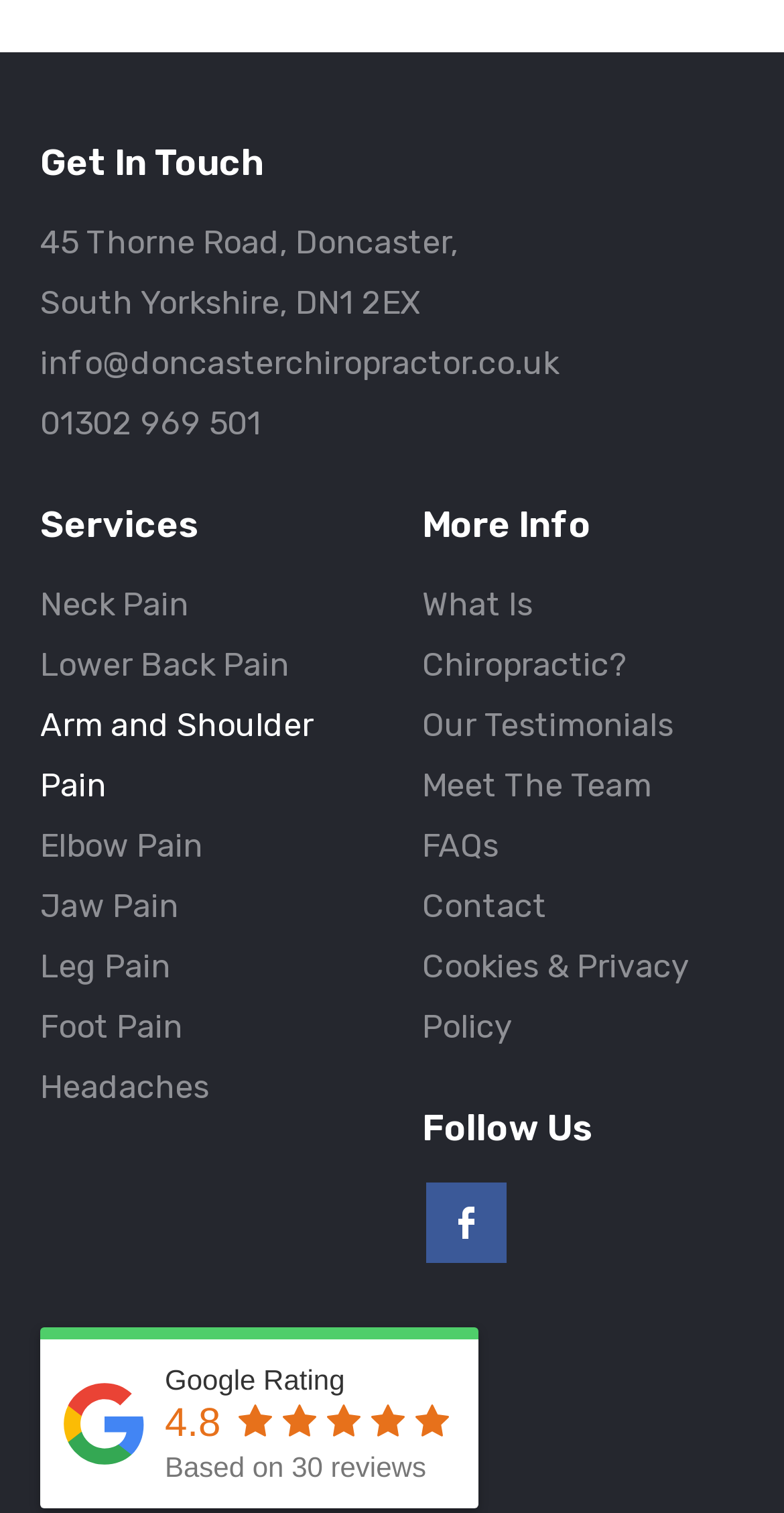Identify the coordinates of the bounding box for the element described below: "Meet The Team". Return the coordinates as four float numbers between 0 and 1: [left, top, right, bottom].

[0.538, 0.507, 0.831, 0.532]